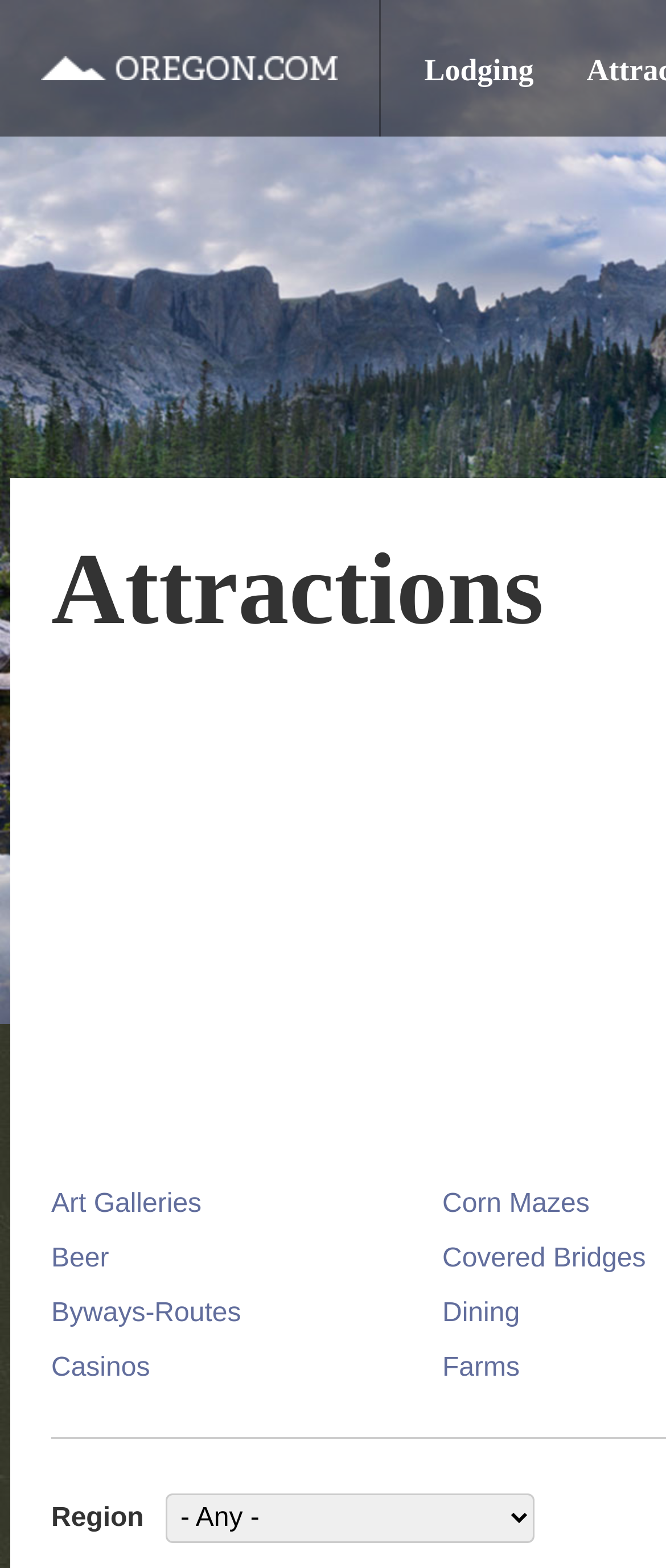What is the position of the 'Casinos' link?
Please respond to the question with a detailed and well-explained answer.

I looked at the links under the 'Lodging' link and found that 'Casinos' is the fourth link, with 'Art Galleries', 'Beer', and 'Byways-Routes' preceding it.